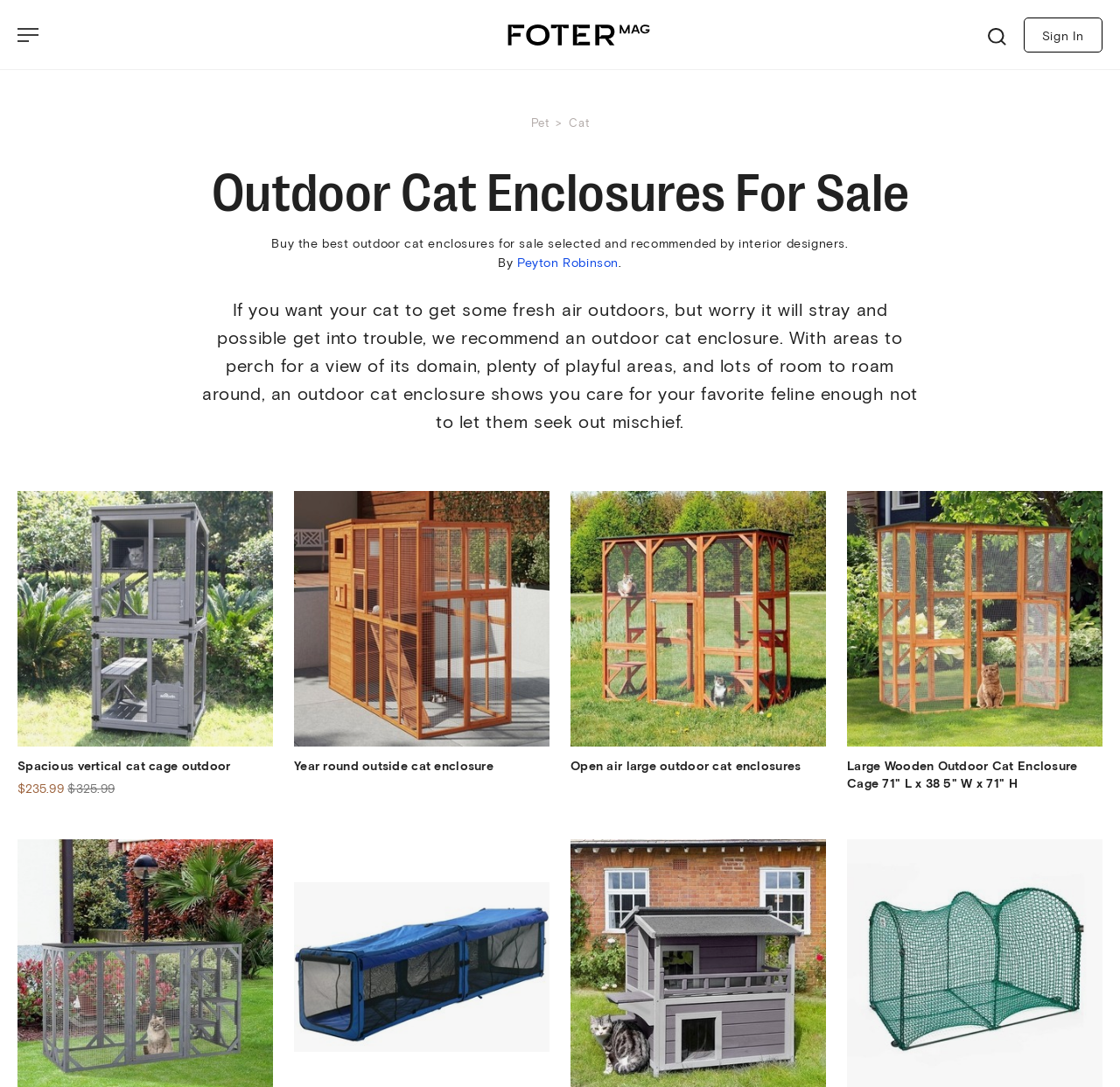Provide an in-depth description of the elements and layout of the webpage.

This webpage is about outdoor cat enclosures for sale, recommended by interior designers. At the top left, there is a generic element that seems to be an off-canvas control. Next to it, there is a link to an unknown page. On the top right, there are two links: "Sign In" and a dropdown menu with options "Pet" and "Cat". 

Below these links, there is a heading that reads "Outdoor Cat Enclosures For Sale". Underneath the heading, there is a brief description of the webpage, which explains that the page offers outdoor cat enclosures selected and recommended by interior designers. 

To the right of the description, there is a byline that reads "By Peyton Robinson". Below the description, there is a paragraph of text that explains the benefits of outdoor cat enclosures, such as providing fresh air and preventing mischief.

The webpage features four images of different outdoor cat enclosures, each with a unique design and features. The first image, located on the left, shows a spacious vertical cat cage outdoor. The second image, located in the middle, shows a year-round outside cat enclosure. The third image, located to the right, shows an open air large outdoor cat enclosure. The fourth image, located at the bottom right, shows a large wooden outdoor cat enclosure cage.

Each image has a price tag associated with it. The prices range from $235.99 to $325.99. There is also a strikethrough price of $325.99, indicating a discount.